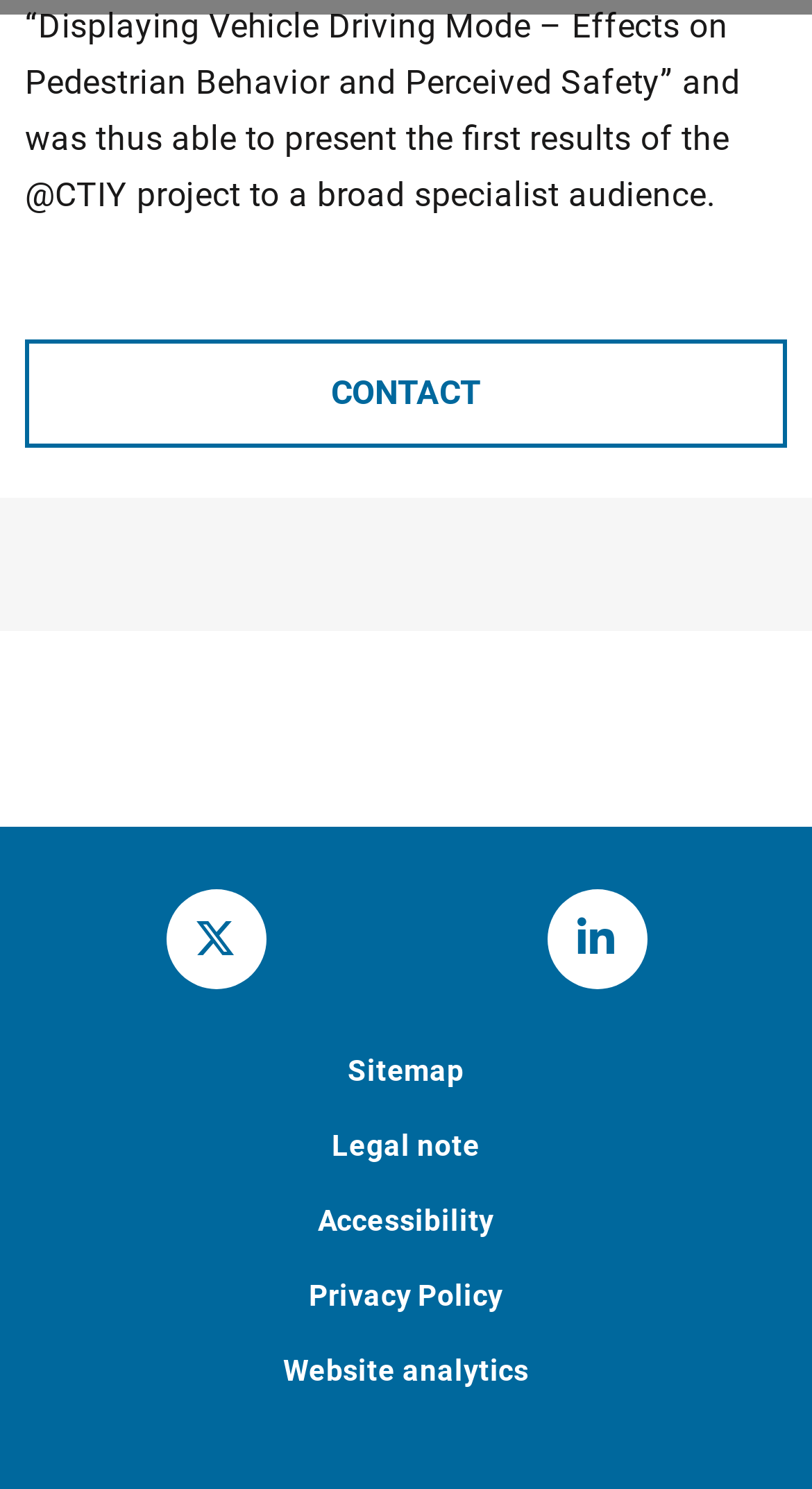Please reply to the following question with a single word or a short phrase:
What is the text on the top-right button?

CONTACT